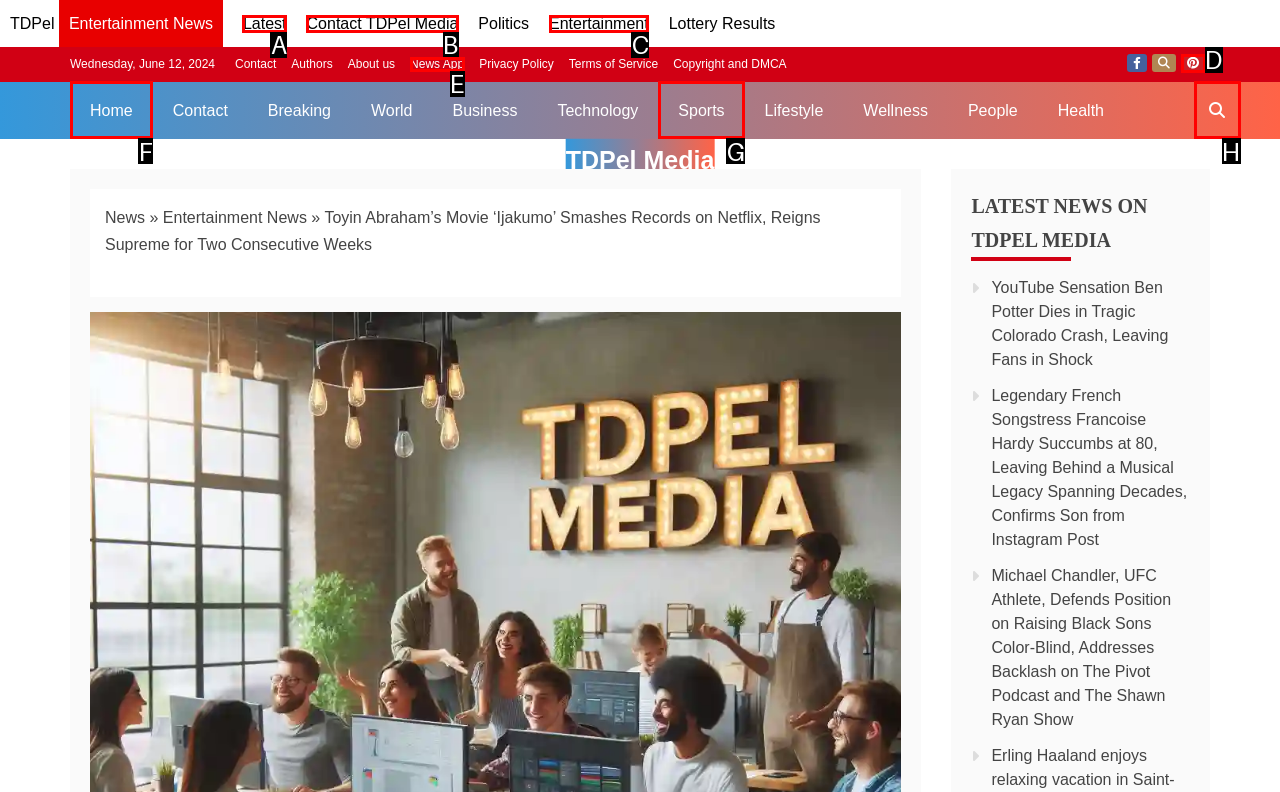Identify the option that corresponds to the description: Contact TDPel Media. Provide only the letter of the option directly.

B